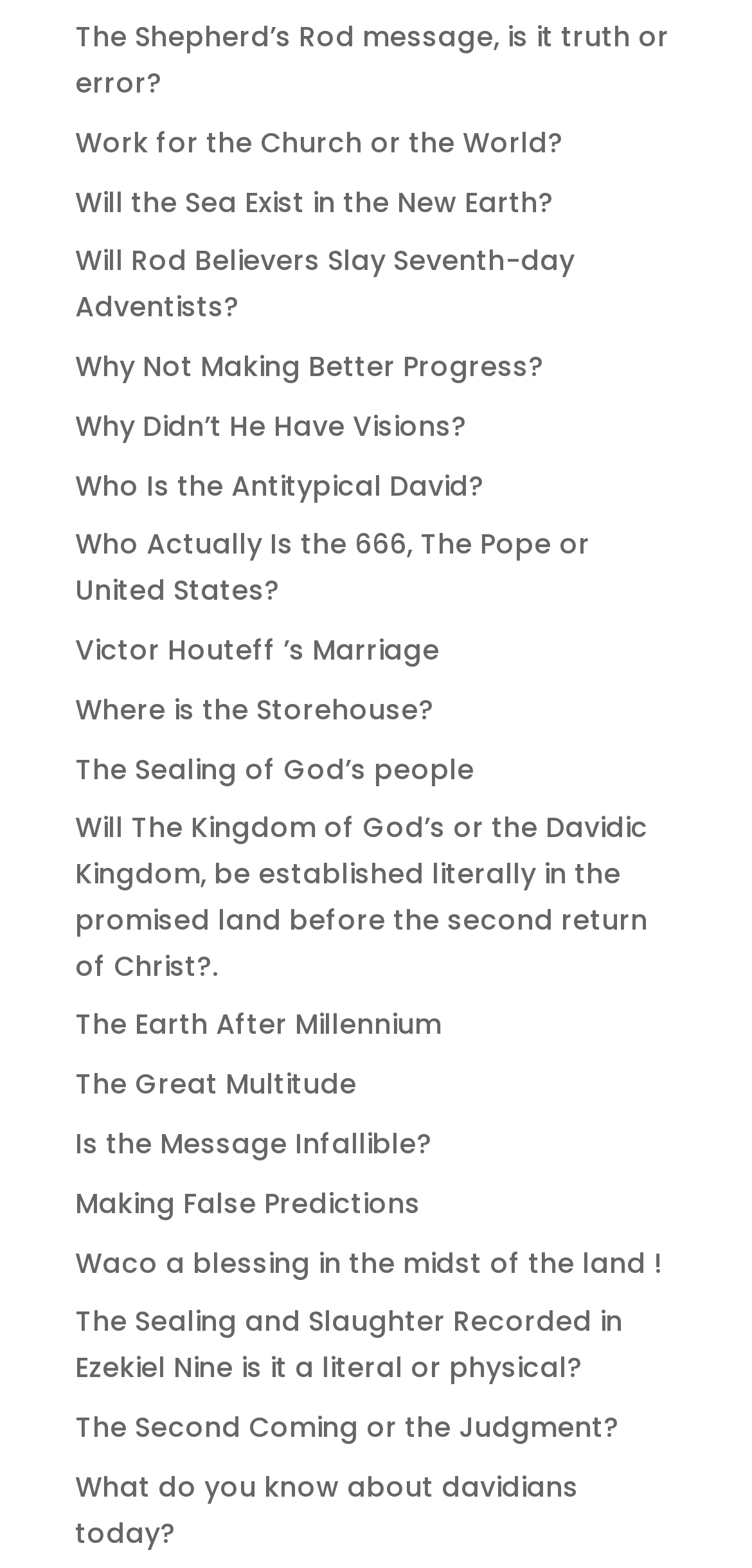Determine the bounding box coordinates of the section I need to click to execute the following instruction: "View the article 'Will the Sea Exist in the New Earth?'". Provide the coordinates as four float numbers between 0 and 1, i.e., [left, top, right, bottom].

[0.1, 0.116, 0.736, 0.141]